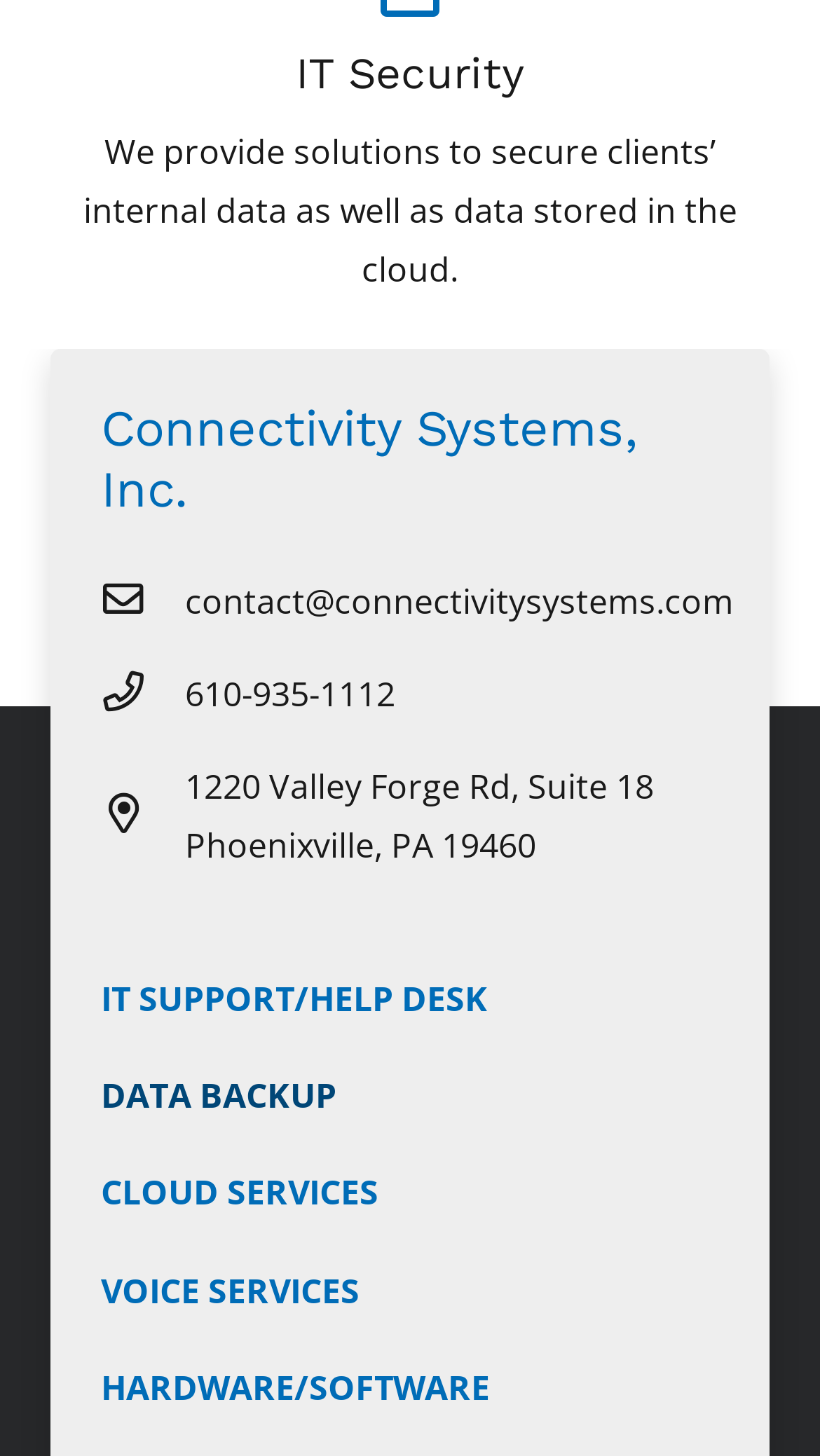Find the bounding box coordinates of the area to click in order to follow the instruction: "visit Connectivity Systems, Inc.".

[0.123, 0.274, 0.777, 0.356]